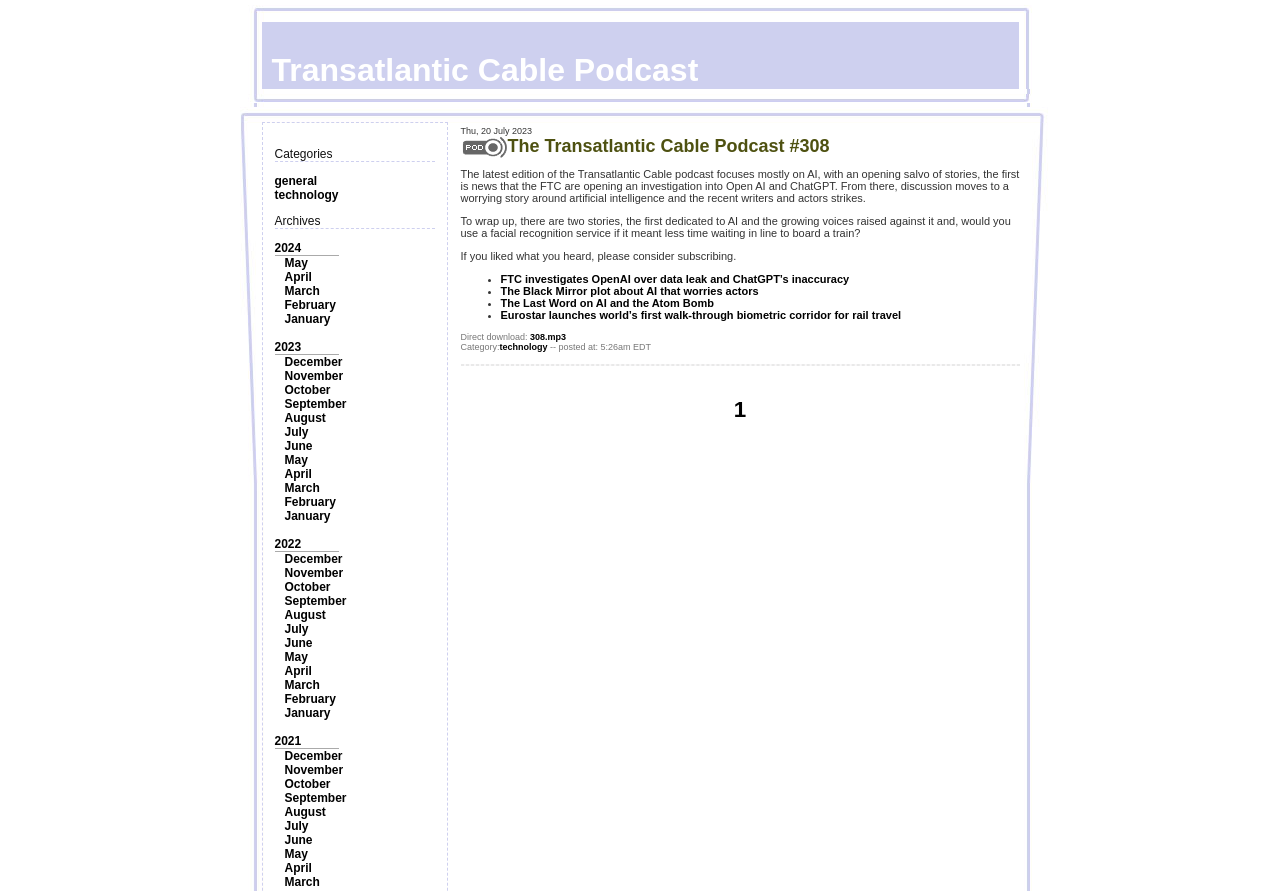Identify the coordinates of the bounding box for the element that must be clicked to accomplish the instruction: "View student absences".

None